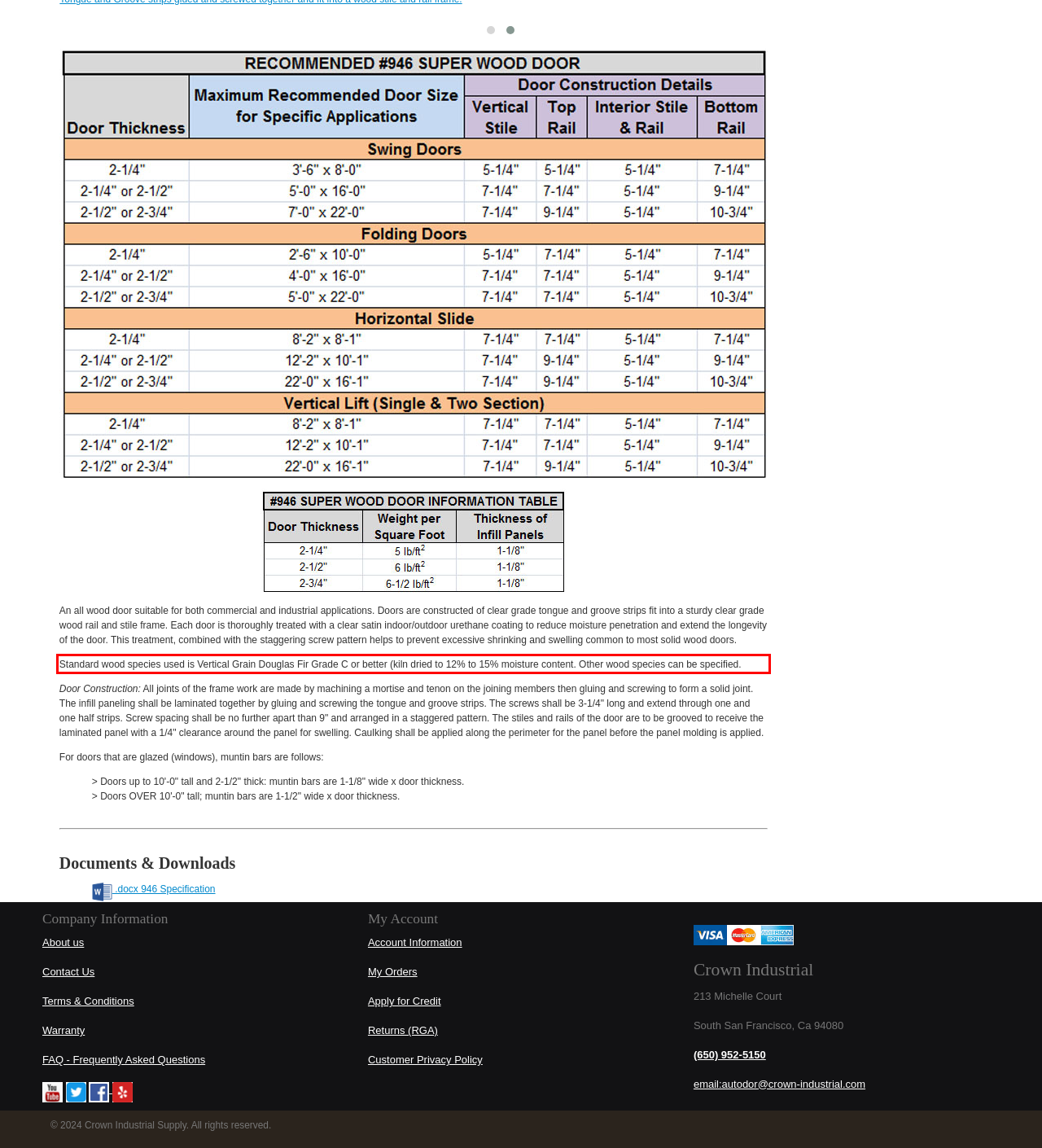There is a screenshot of a webpage with a red bounding box around a UI element. Please use OCR to extract the text within the red bounding box.

Standard wood species used is Vertical Grain Douglas Fir Grade C or better (kiln dried to 12% to 15% moisture content. Other wood species can be specified.